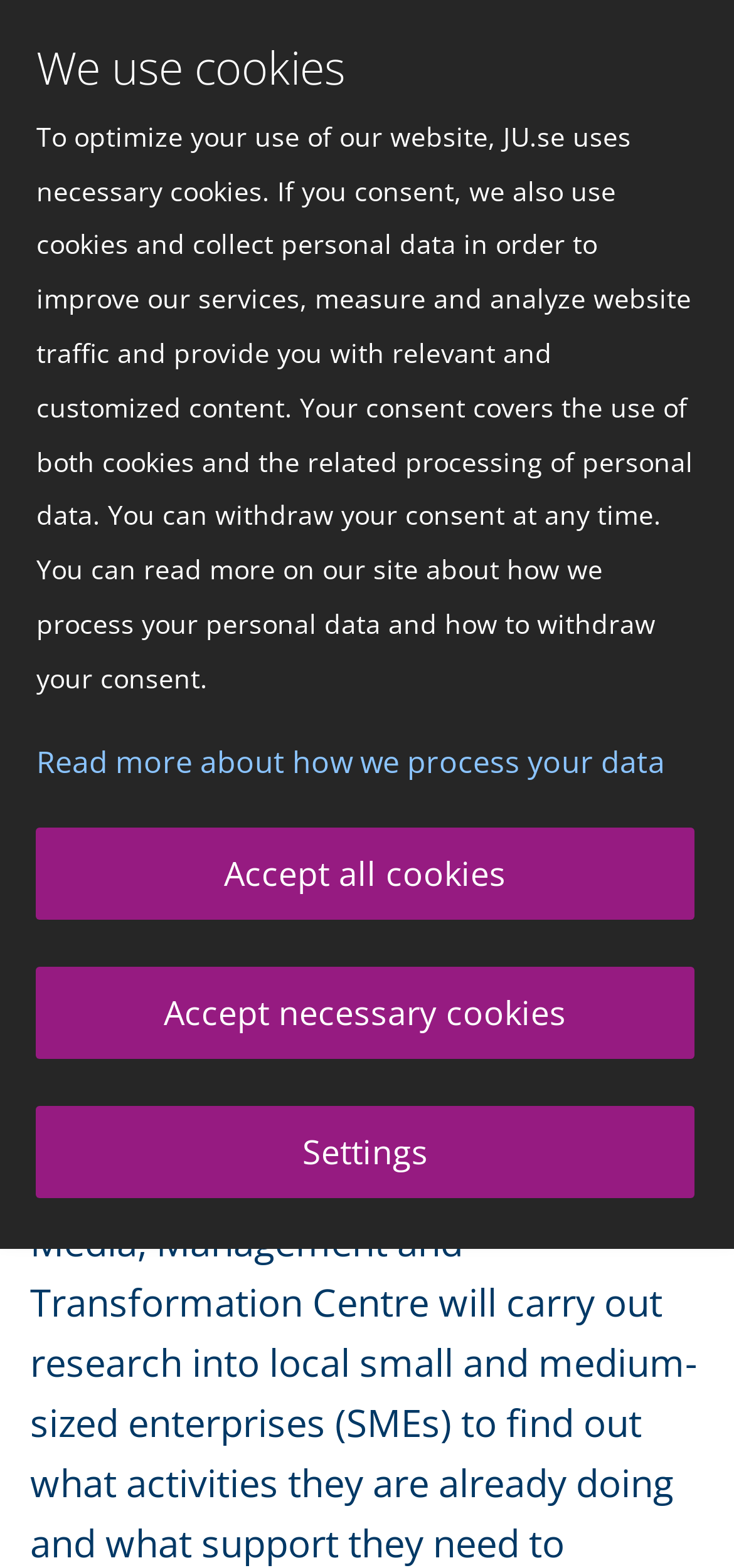Find the bounding box coordinates for the HTML element described as: "Accept necessary cookies". The coordinates should consist of four float values between 0 and 1, i.e., [left, top, right, bottom].

[0.049, 0.617, 0.946, 0.675]